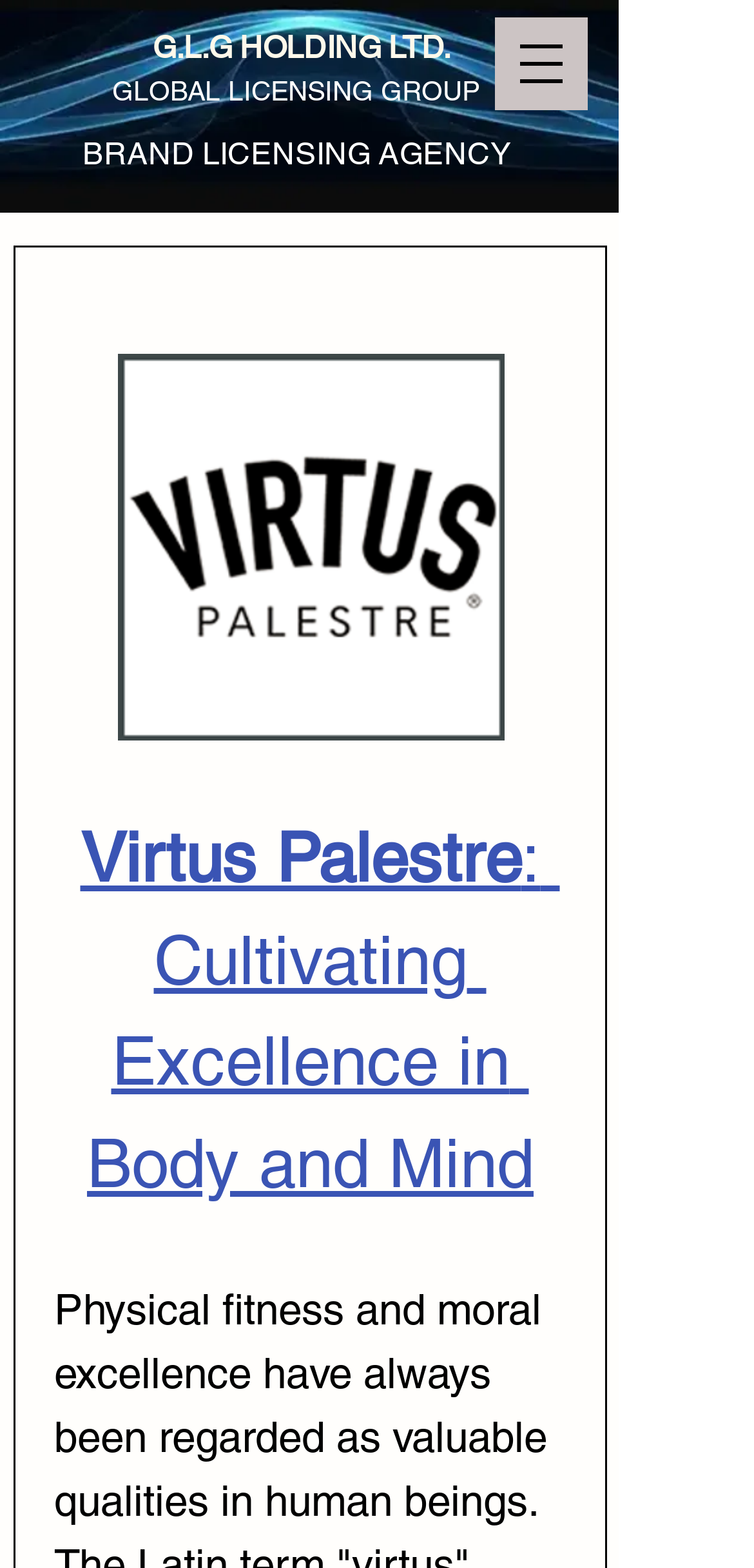Look at the image and give a detailed response to the following question: Is there a navigation menu?

There is a button element 'Open navigation menu' which has a popup dialog, indicating that there is a navigation menu available on the webpage.